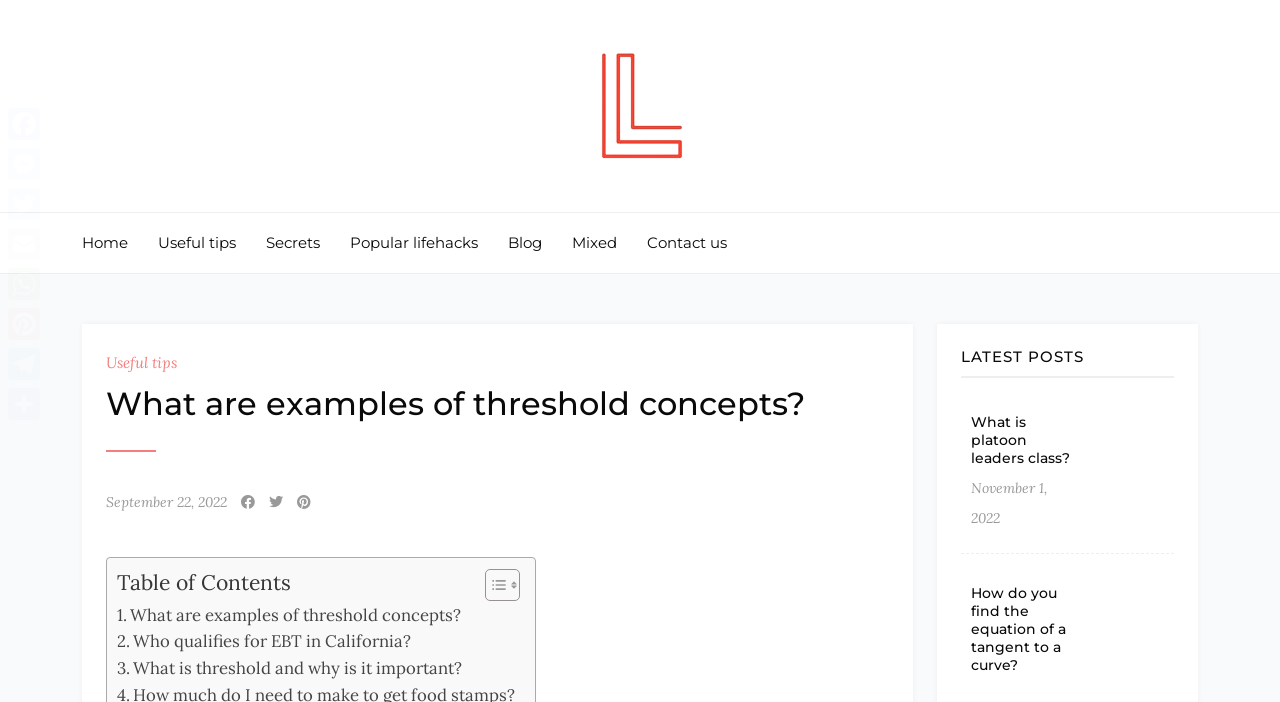How many links are there in the Table of Contents?
Based on the image content, provide your answer in one word or a short phrase.

3